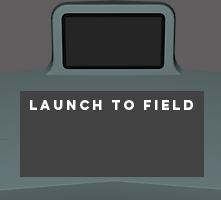Explain what is happening in the image with as much detail as possible.

The image depicts a stylized interface labeled "LAUNCH TO FIELD," prominently featured within a sleek, futuristic design that suggests an interactive environment. This design likely represents a control or launch section relevant to an educational program, specifically aimed at facilitating the exploration of mission objectives. The interface appears to invite users to engage in activities or simulations, embodying a blend of technology and learning related to environmental studies. The visual layout is modern and eye-catching, crafted to enhance user interaction and engagement within an educational setting.